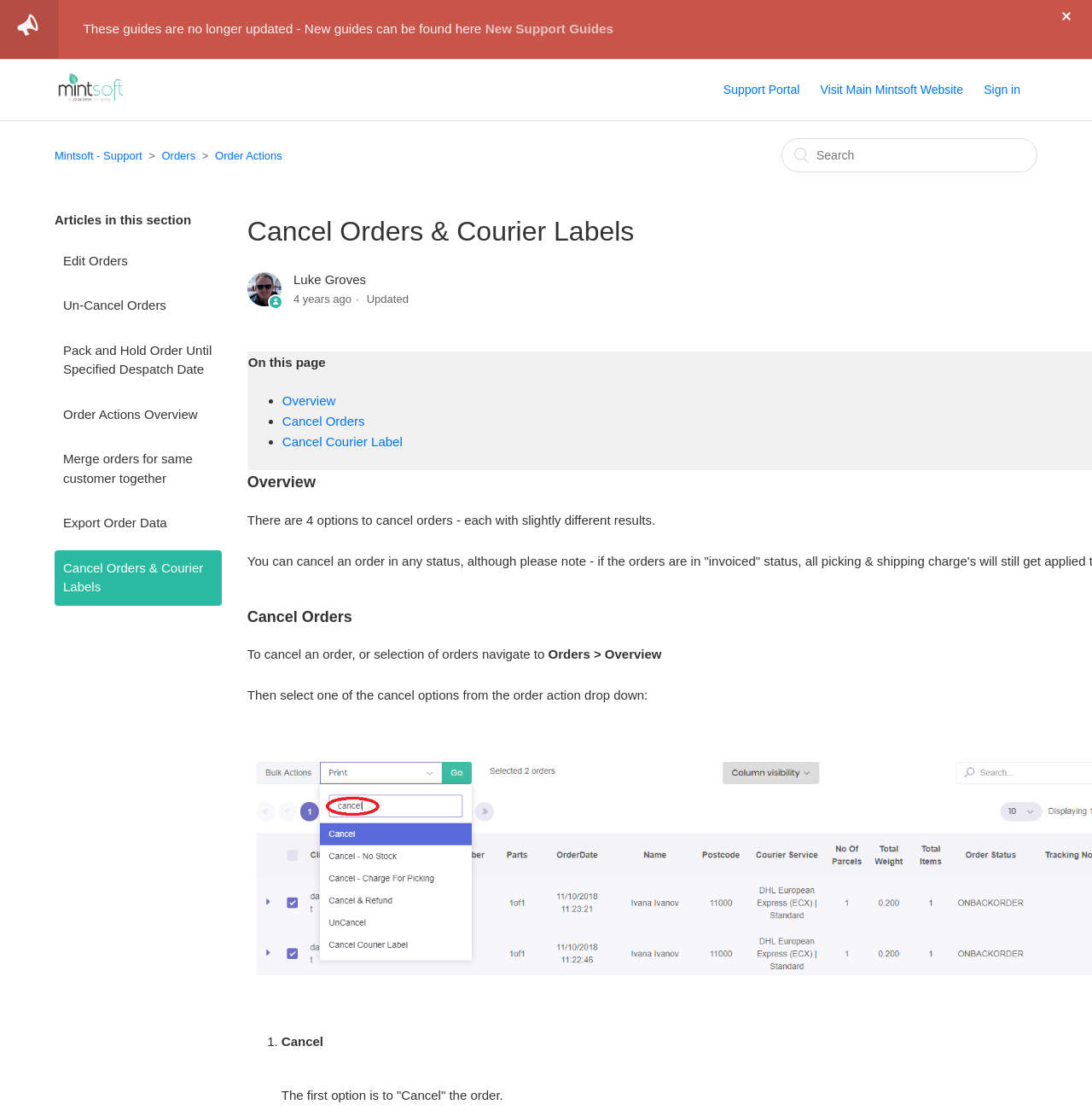Summarize the webpage with a detailed and informative caption.

This webpage is about canceling orders and courier labels on the Mintsoft support portal. At the top, there is a logo on the left and a sign-in button on the right. Below the logo, there are links to the support portal, main Mintsoft website, and a search bar. 

On the left side, there is a navigation menu with links to "Mintsoft - Support", "Orders", "Order Actions", and more. 

The main content of the page is divided into sections. The first section has a heading "Articles in this section" and lists several links to related articles, including "Edit Orders", "Un-Cancel Orders", and "Cancel Orders & Courier Labels", which is the current page. 

The "Cancel Orders & Courier Labels" section has an avatar, the author's name "Luke Groves", and the date "2020-07-08 12:22" with a note "4 years ago". Below this, there is a brief overview of the page, followed by a list of four options to cancel orders, each with a brief description. The options are "Overview", "Cancel Orders", "Cancel Courier Label", and more. 

The main content of the page explains how to cancel an order, with step-by-step instructions and brief descriptions of each cancel option. There are four cancel options in total, each with a brief description.